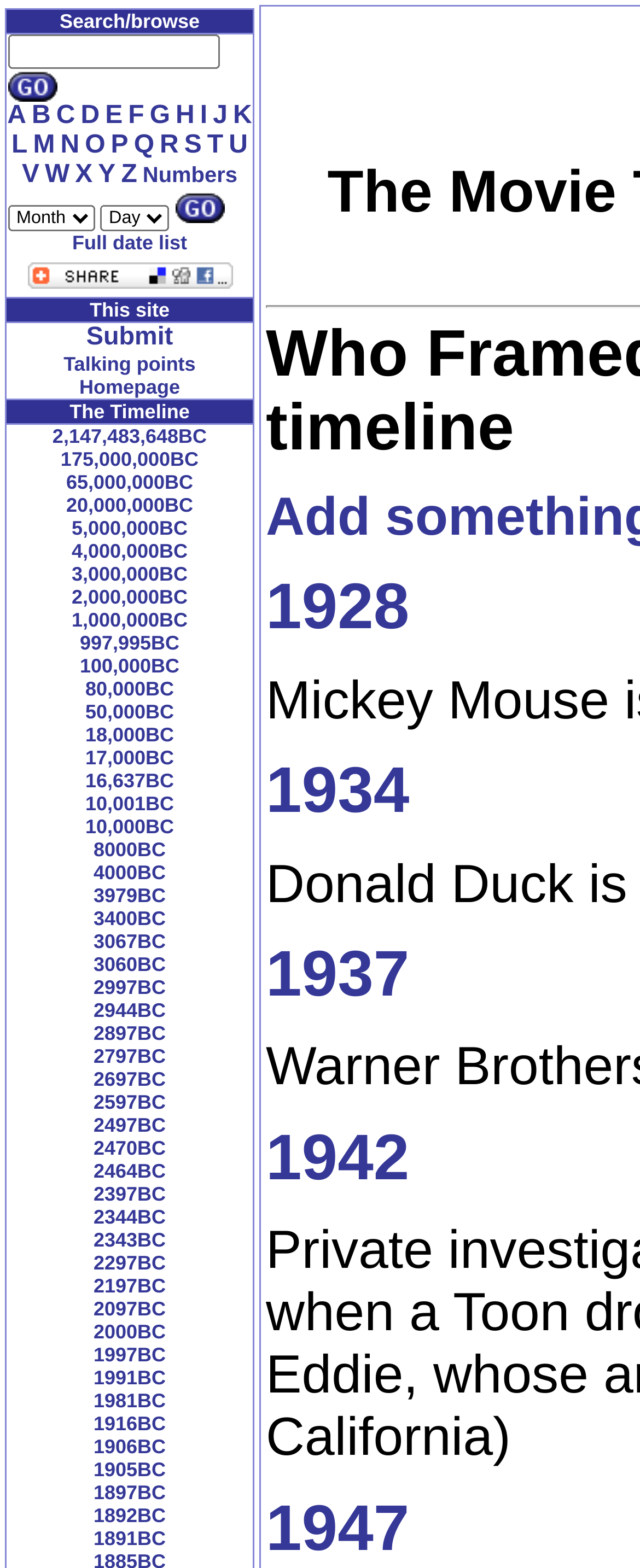Locate the bounding box coordinates of the segment that needs to be clicked to meet this instruction: "Select a letter to browse movies".

[0.011, 0.065, 0.041, 0.083]